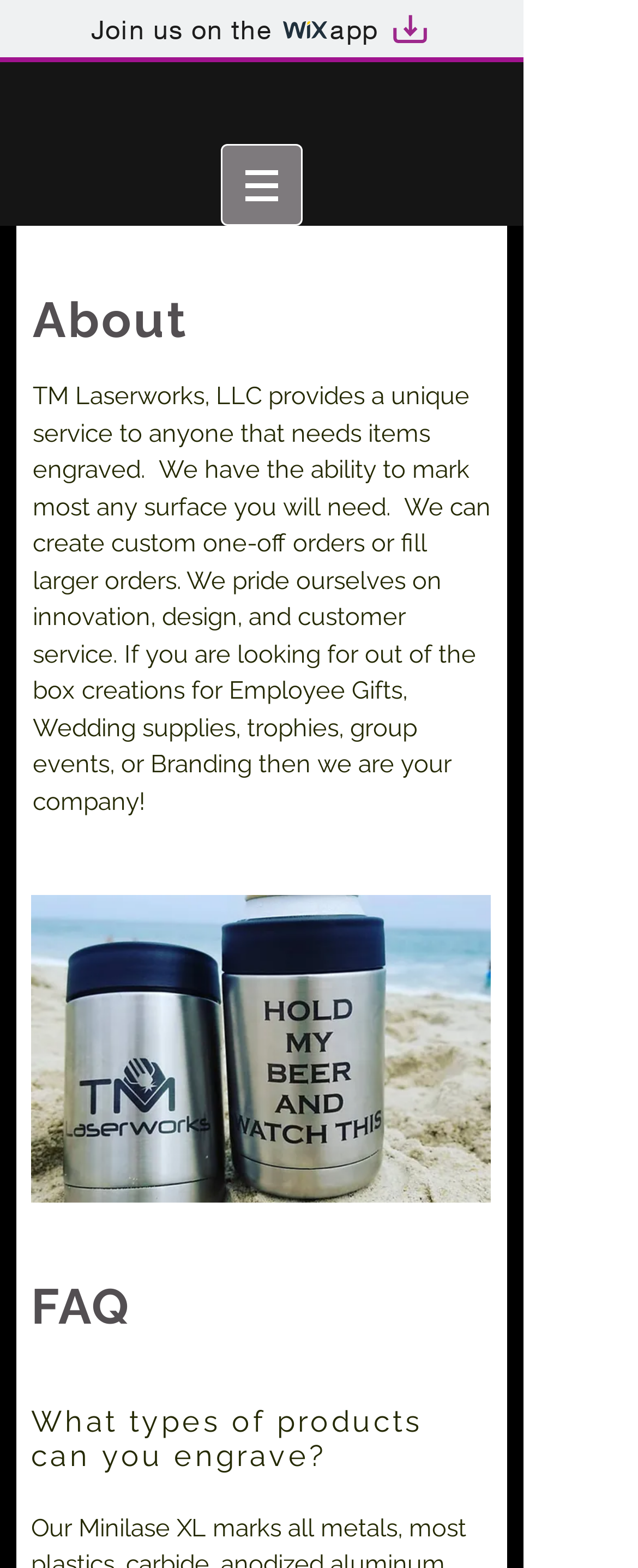Using floating point numbers between 0 and 1, provide the bounding box coordinates in the format (top-left x, top-left y, bottom-right x, bottom-right y). Locate the UI element described here: Join us on the app

[0.0, 0.0, 0.821, 0.04]